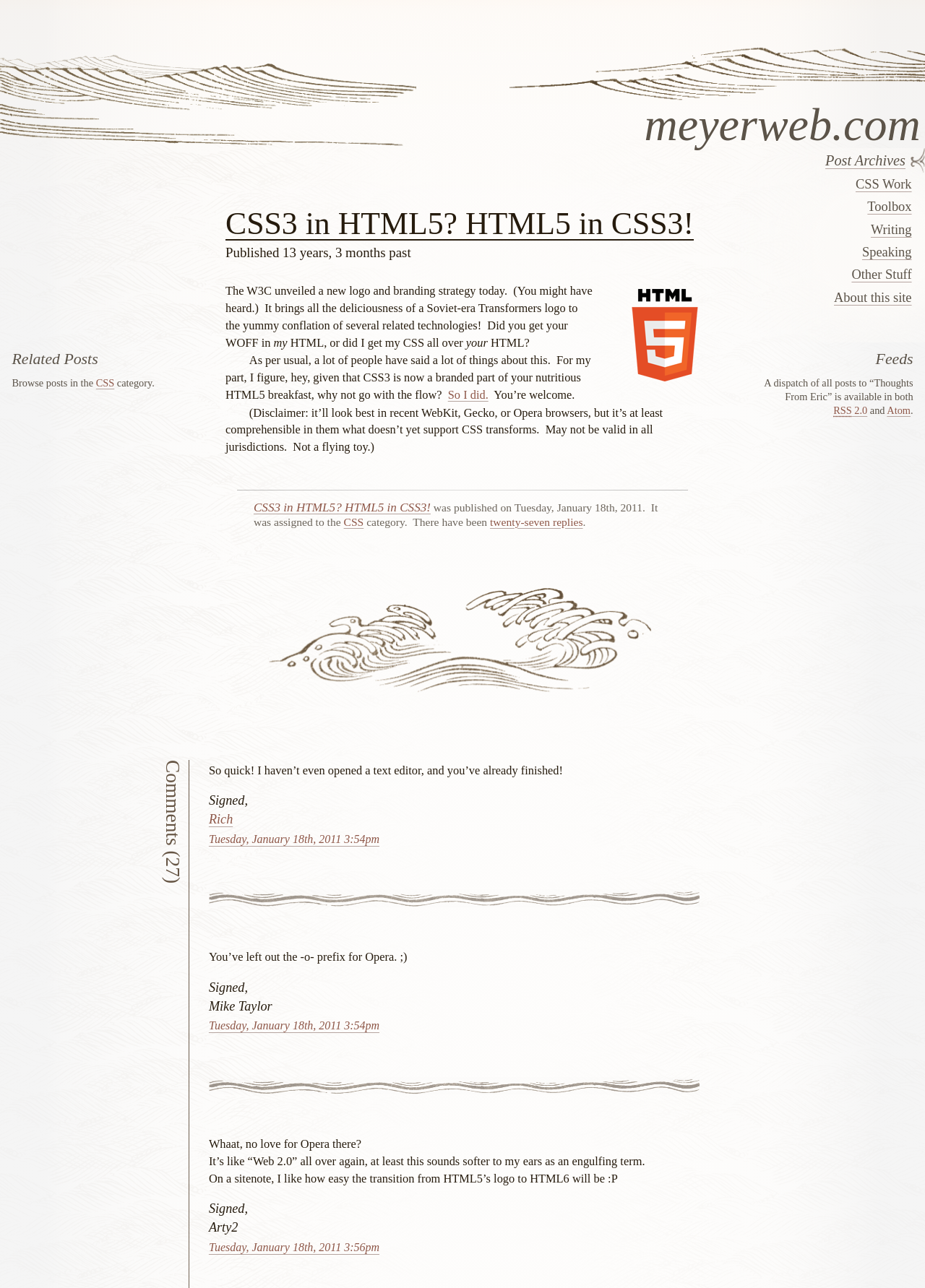Locate the bounding box coordinates of the area where you should click to accomplish the instruction: "Click the 'Post Archives' link".

[0.798, 0.118, 0.979, 0.131]